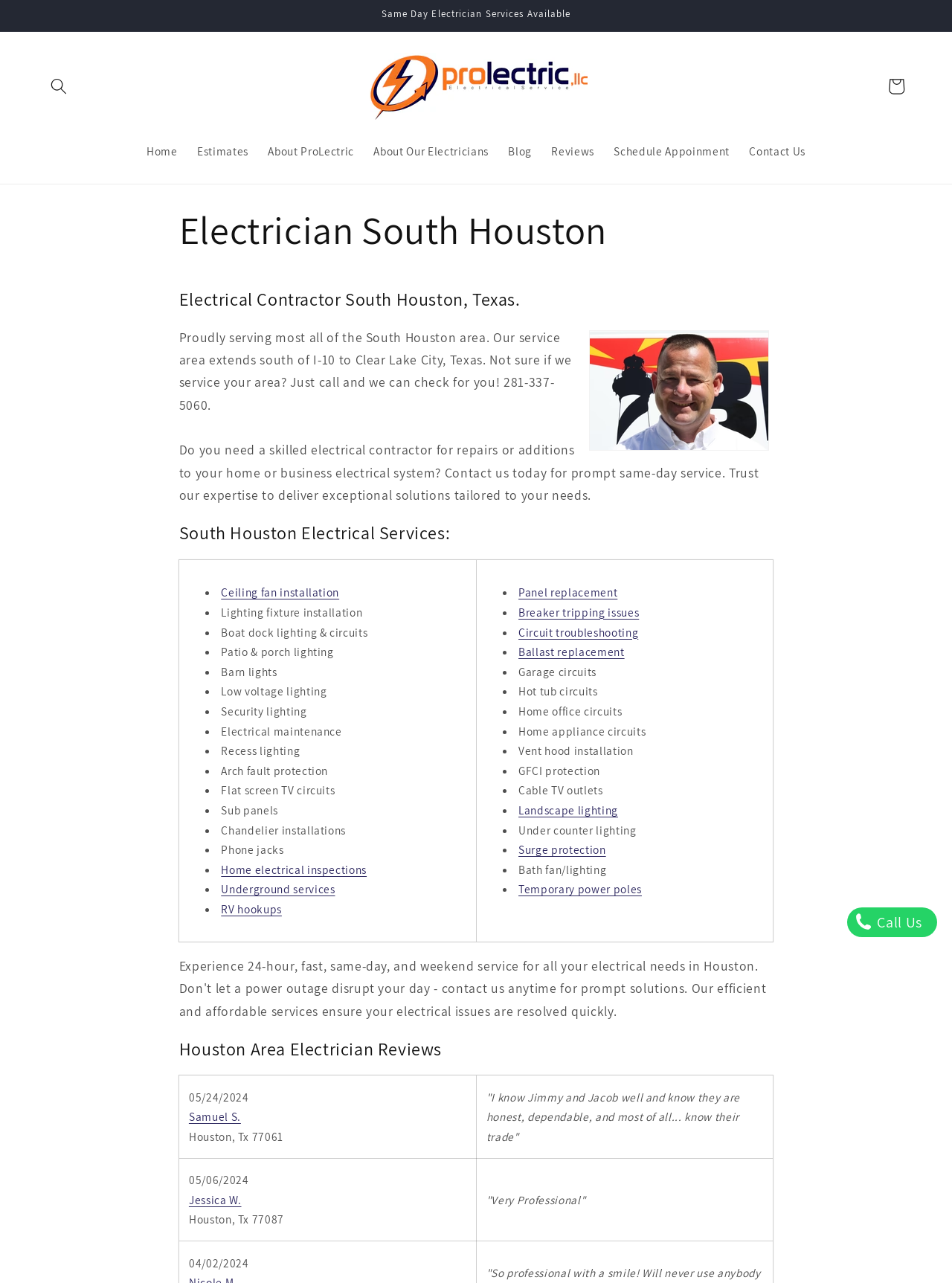Pinpoint the bounding box coordinates of the clickable element to carry out the following instruction: "Schedule an appointment."

[0.634, 0.105, 0.777, 0.131]